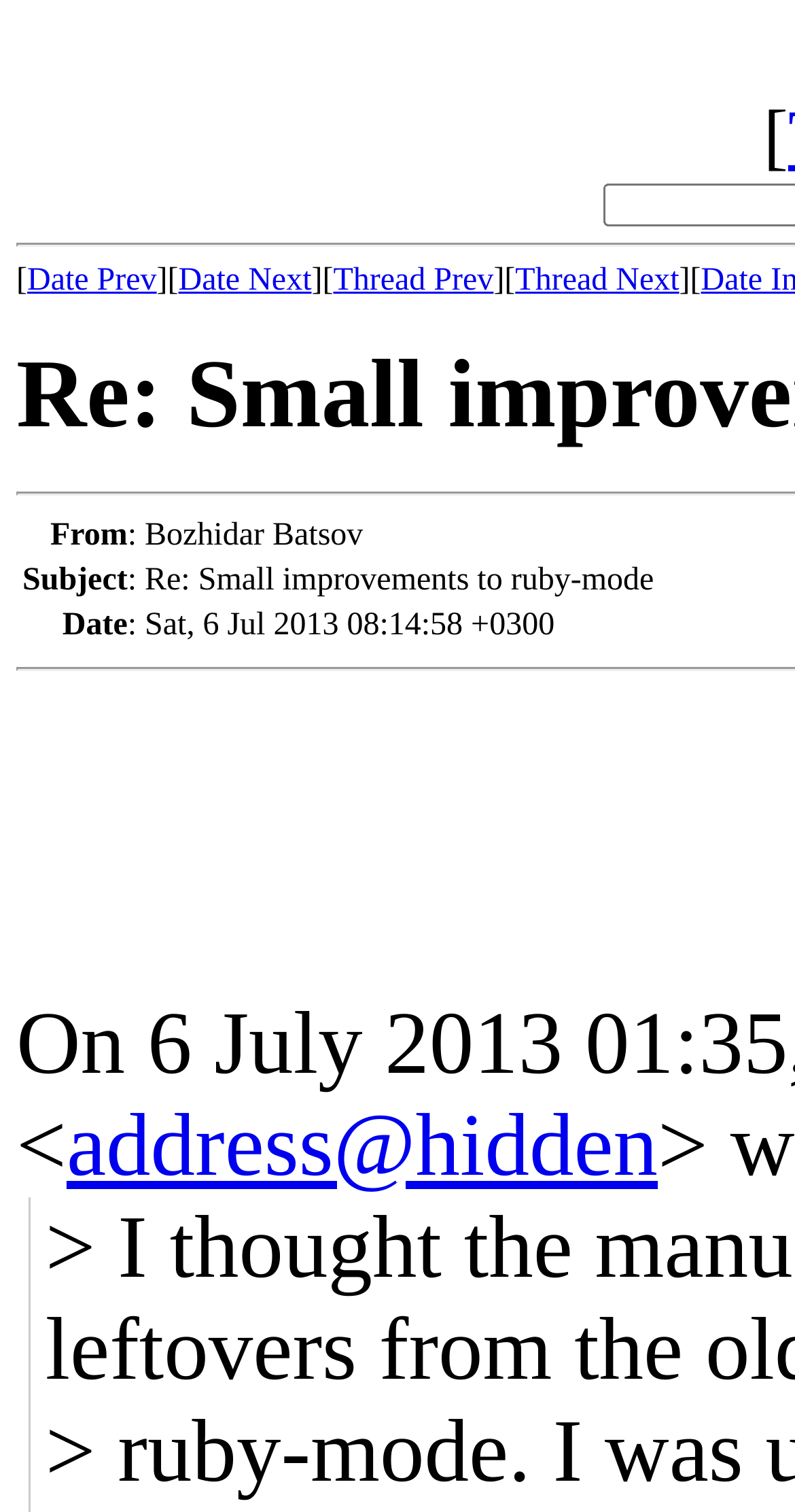Is there an email address mentioned in the page?
Carefully analyze the image and provide a detailed answer to the question.

I found an email address mentioned in the page, which is 'address@hidden', located below the table.